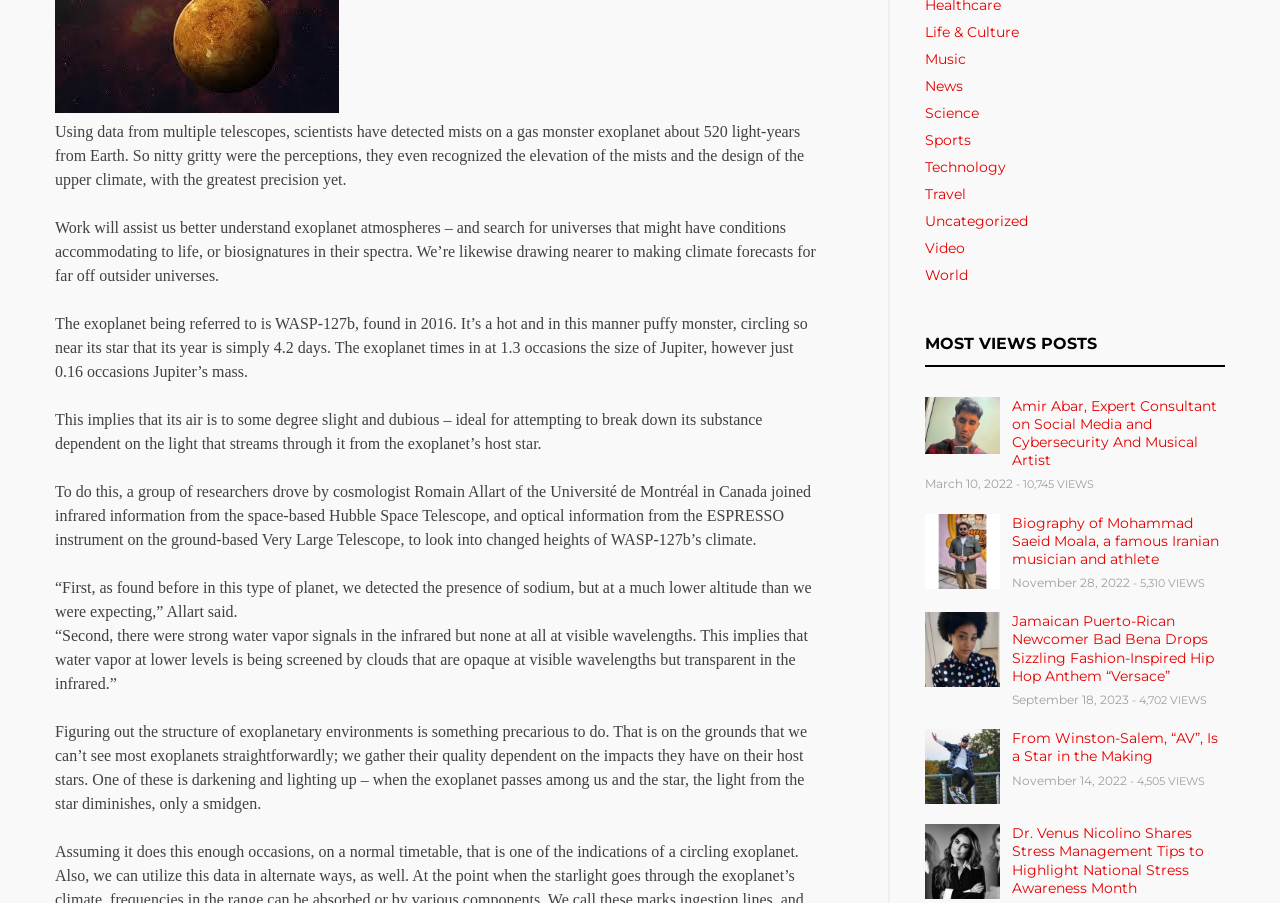Extract the bounding box for the UI element that matches this description: "Technology".

[0.723, 0.174, 0.786, 0.197]